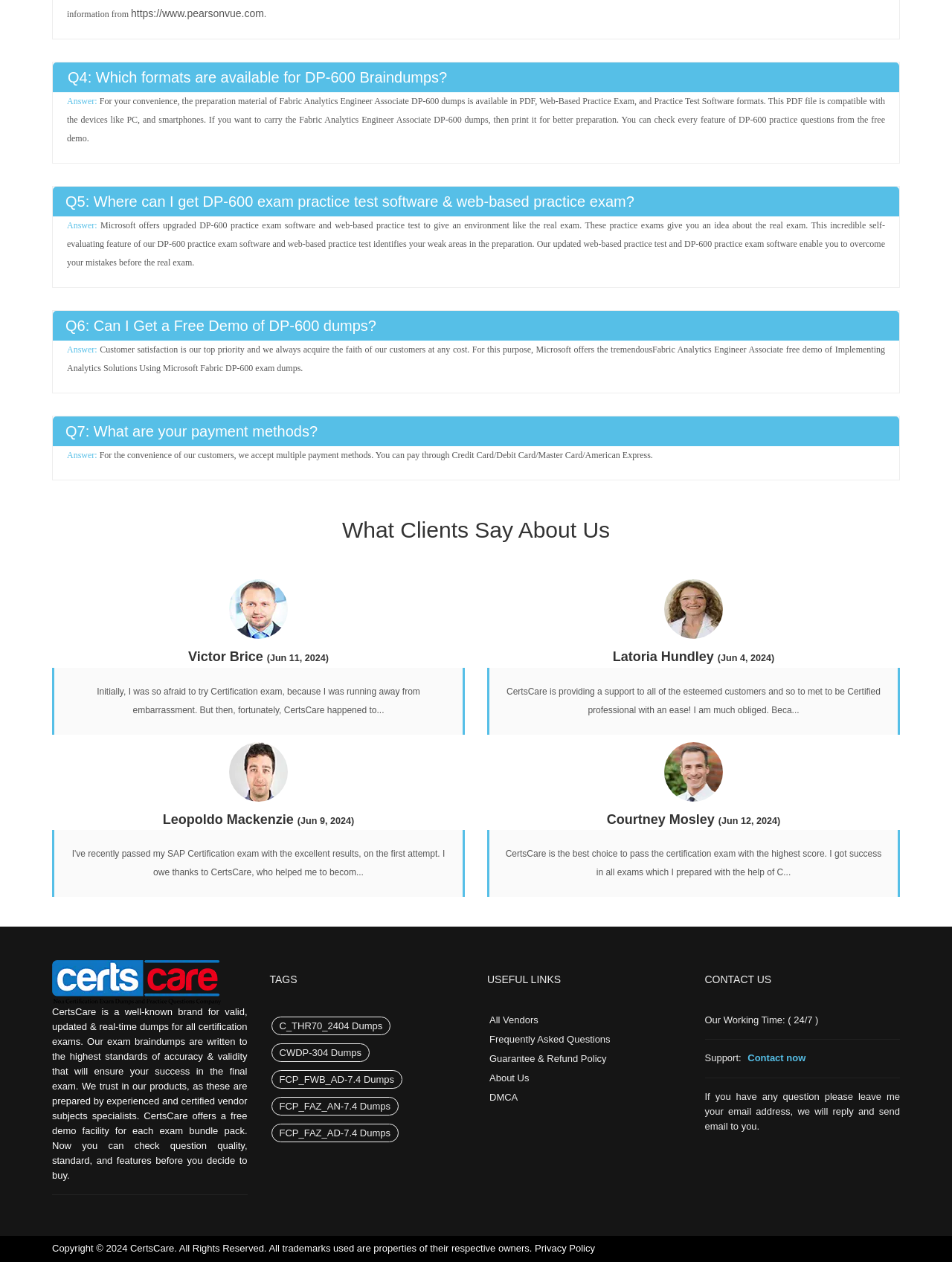What is the name of the brand that offers valid, updated & real-time dumps for all certification exams?
Based on the screenshot, respond with a single word or phrase.

CertsCare